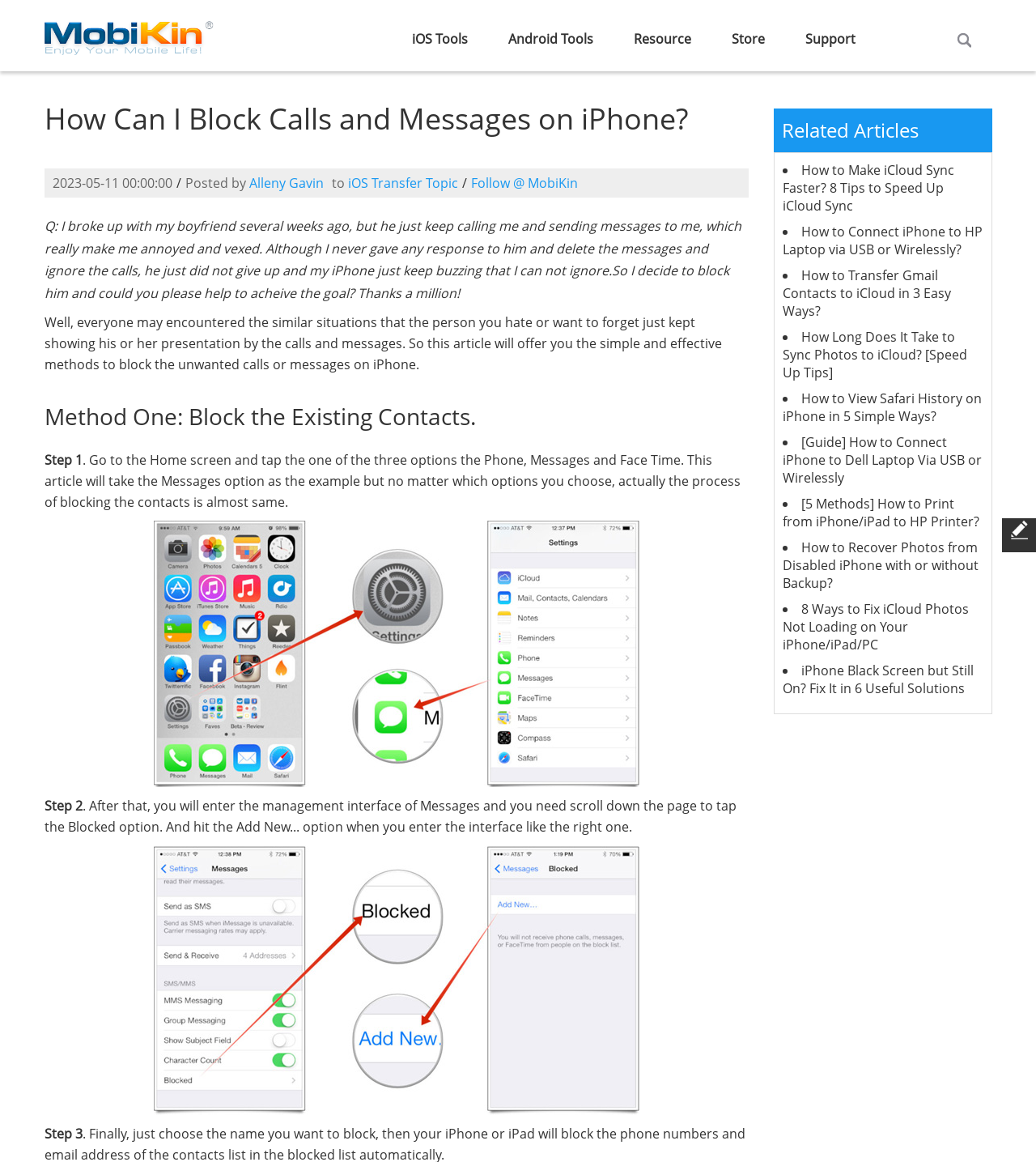What is the topic of the article? Please answer the question using a single word or phrase based on the image.

Blocking calls and messages on iPhone